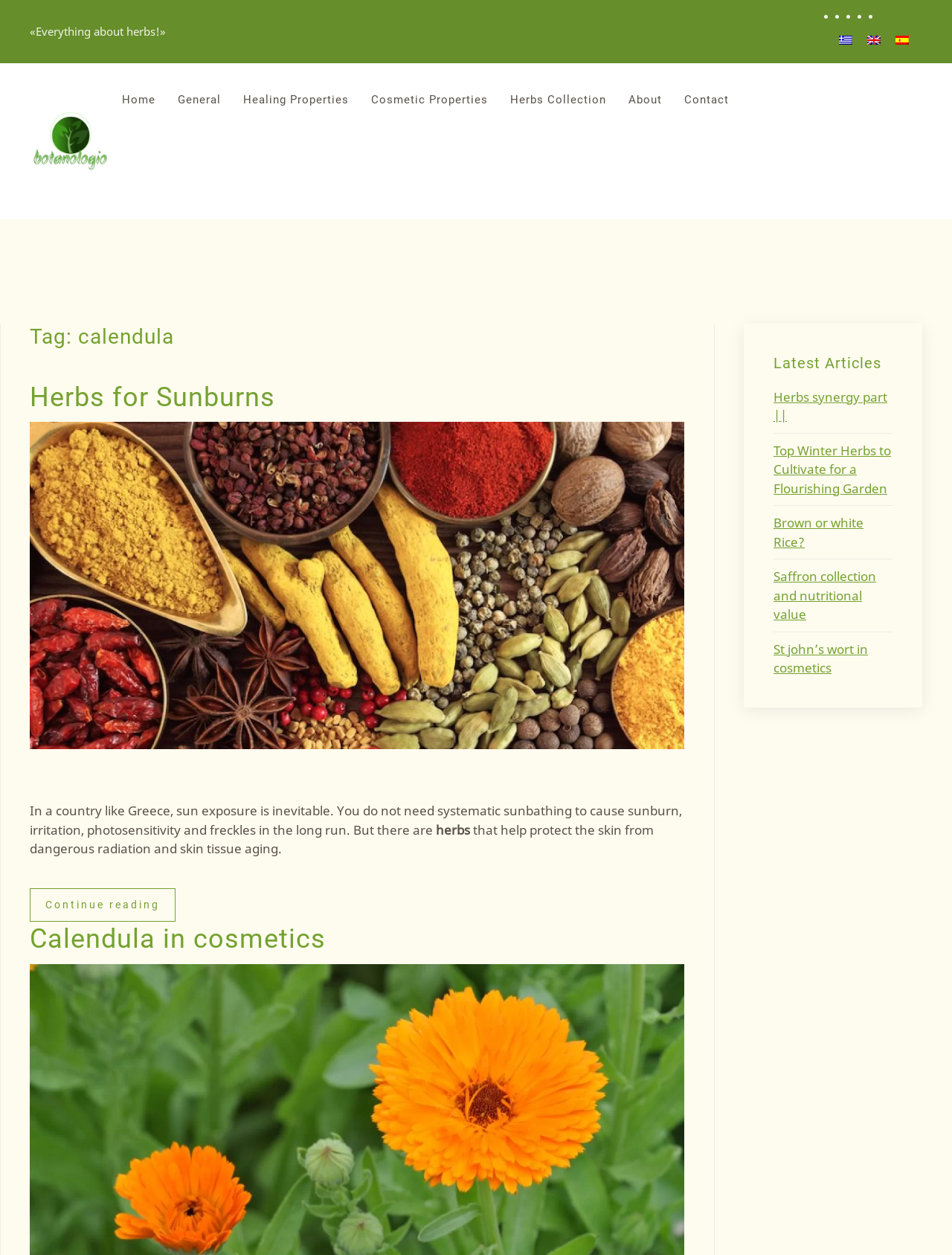Provide a one-word or brief phrase answer to the question:
How many articles are listed under 'Latest Articles'?

5